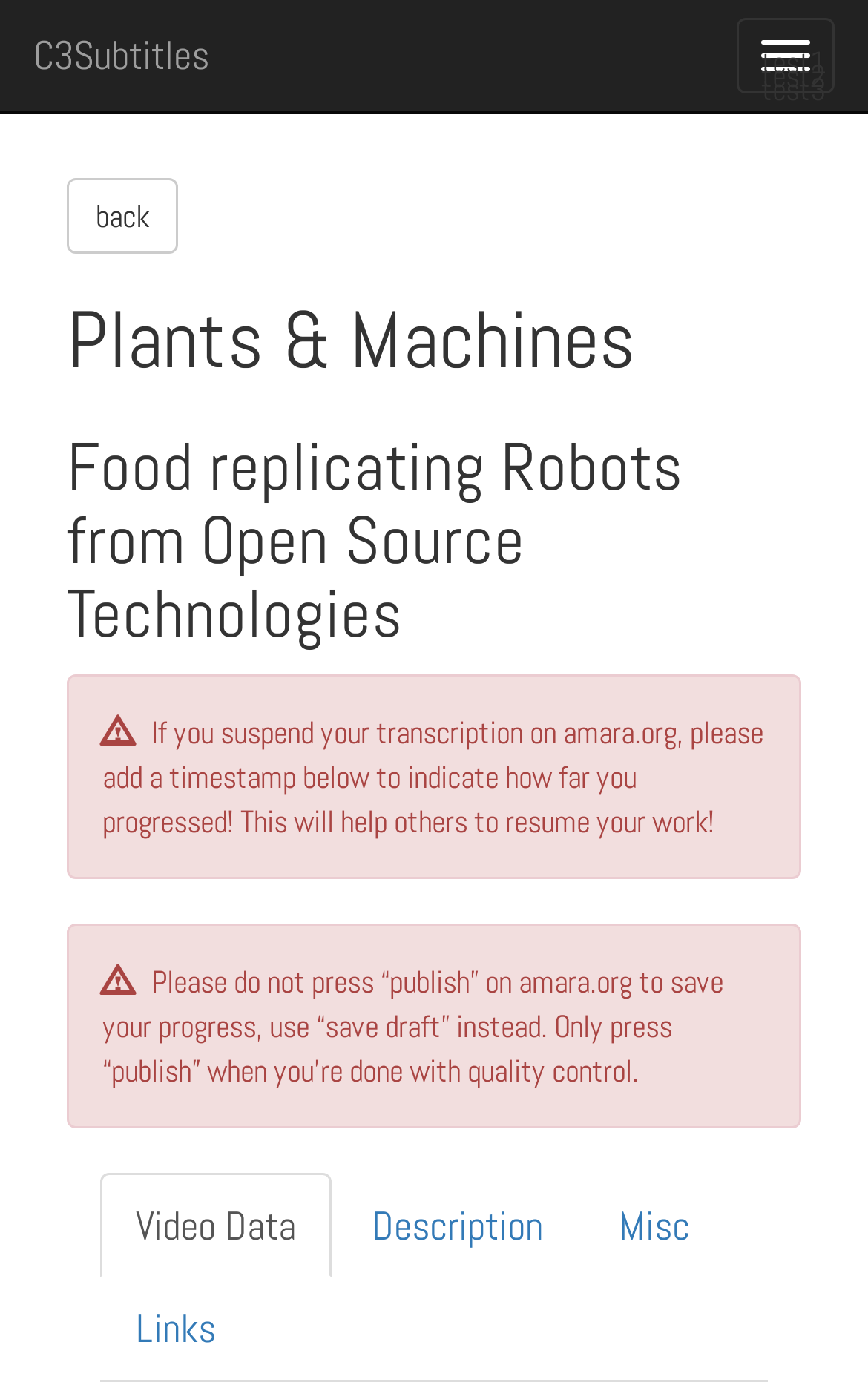Given the element description Misc, predict the bounding box coordinates for the UI element in the webpage screenshot. The format should be (top-left x, top-left y, bottom-right x, bottom-right y), and the values should be between 0 and 1.

[0.672, 0.844, 0.836, 0.921]